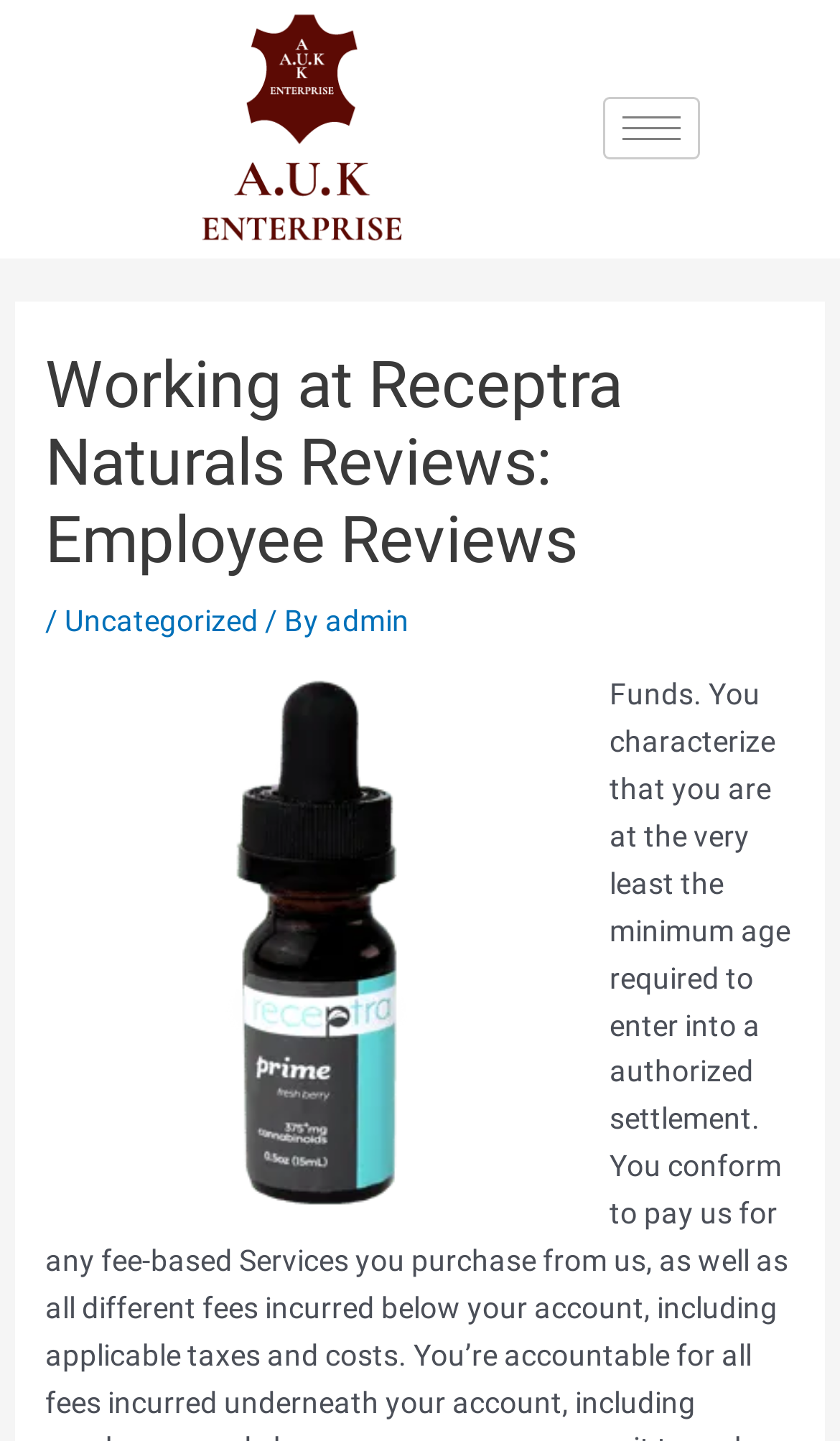Give a complete and precise description of the webpage's appearance.

The webpage appears to be a review page for Receptra Naturals, with a focus on employee reviews. At the top left of the page, there is a link with no descriptive text. To the right of this link, a hamburger-icon button is located. 

Below the link and button, a header section spans across the page, containing the title "Working at Receptra Naturals Reviews: Employee Reviews" in a heading element. This title is followed by a slash and a link to the "Uncategorized" category, then a "By" text, and finally a link to the author "admin". 

Below the header section, an image related to Receptra CBD review is displayed, taking up a significant portion of the page. At the top right of the page, a static text "Post navigation" is present, which may indicate the presence of multiple pages or posts.